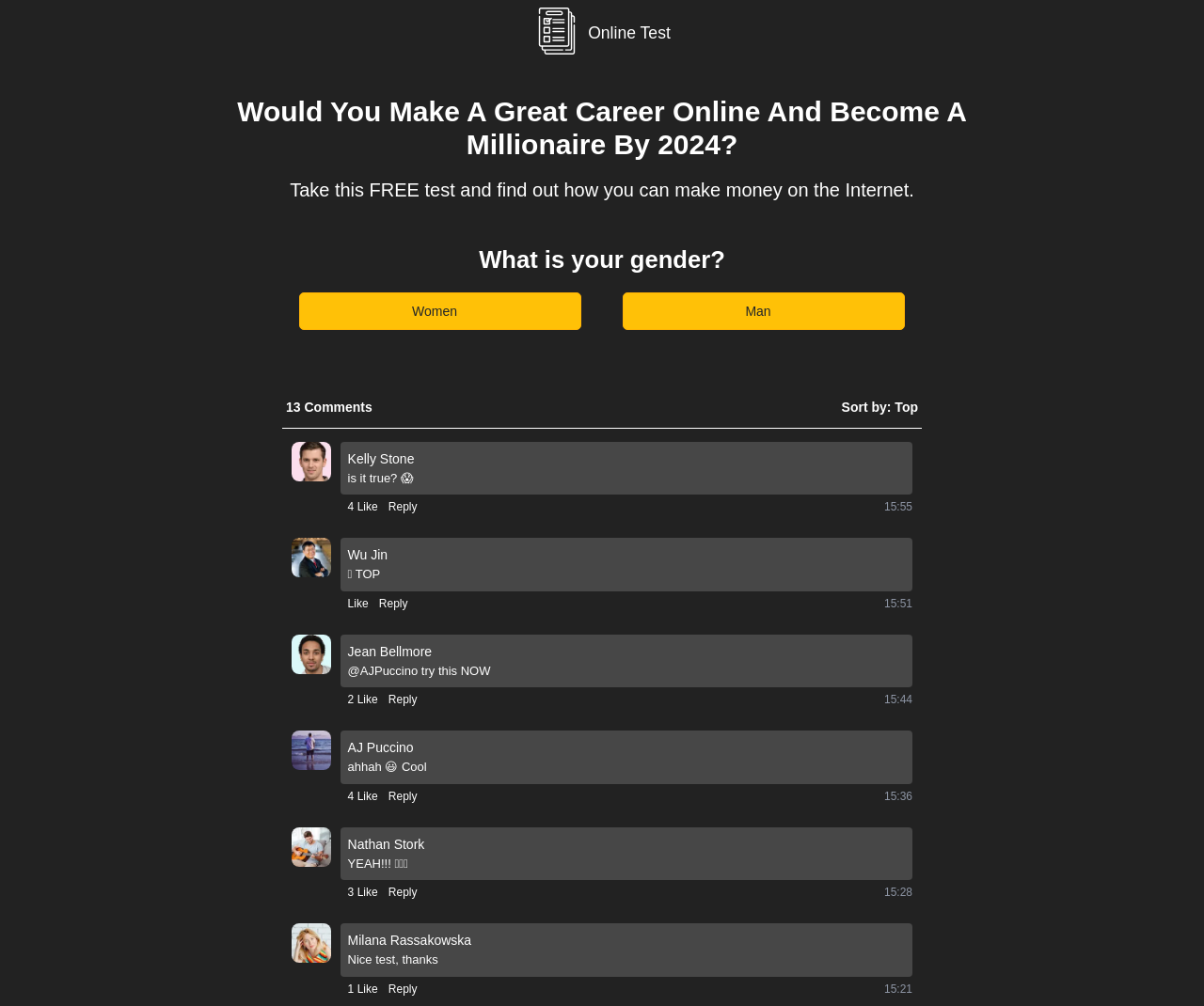Give a one-word or short phrase answer to this question: 
How many options are there for the gender question?

2